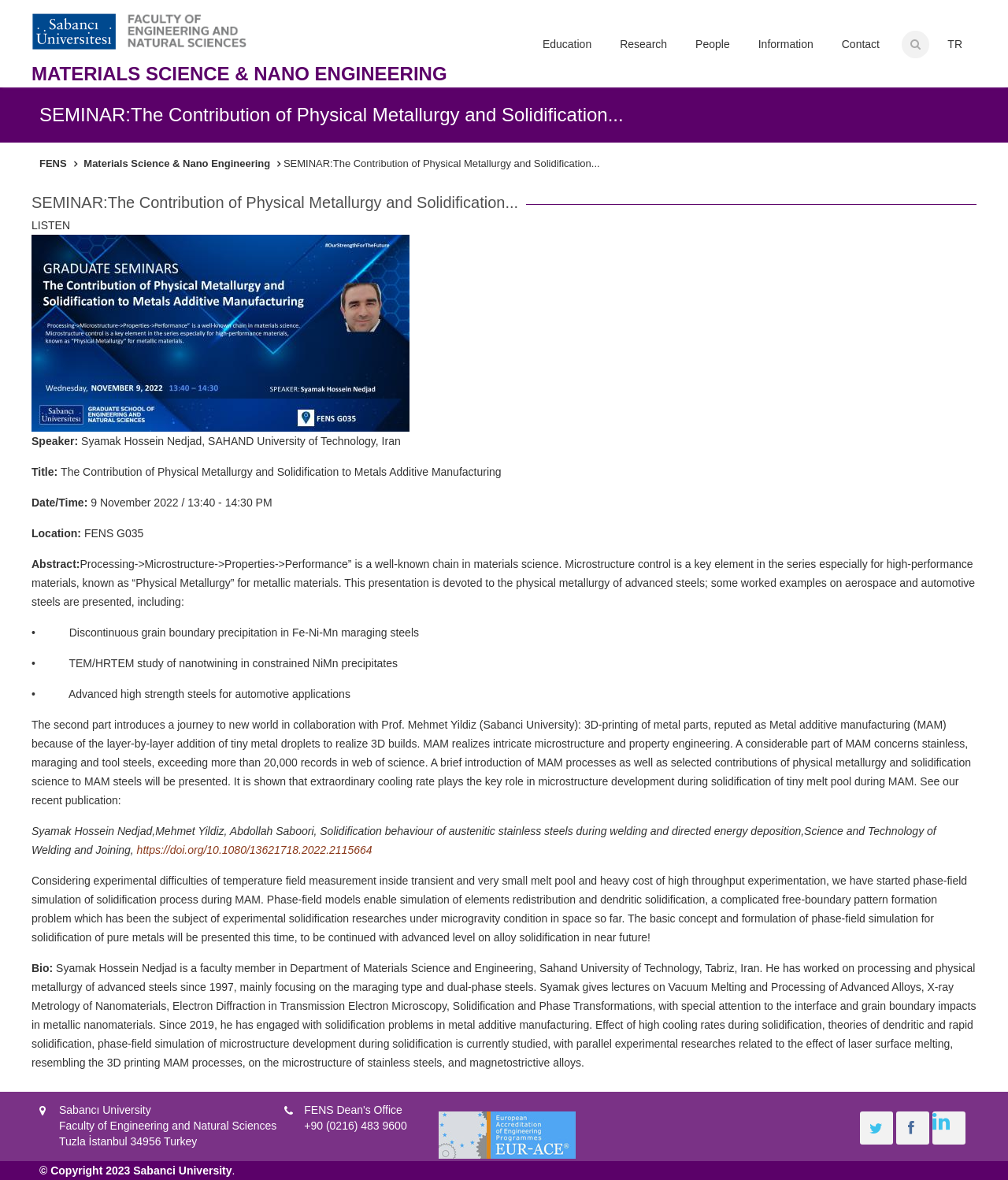Provide the bounding box coordinates of the section that needs to be clicked to accomplish the following instruction: "Click the 'Contact' link."

[0.821, 0.0, 0.887, 0.074]